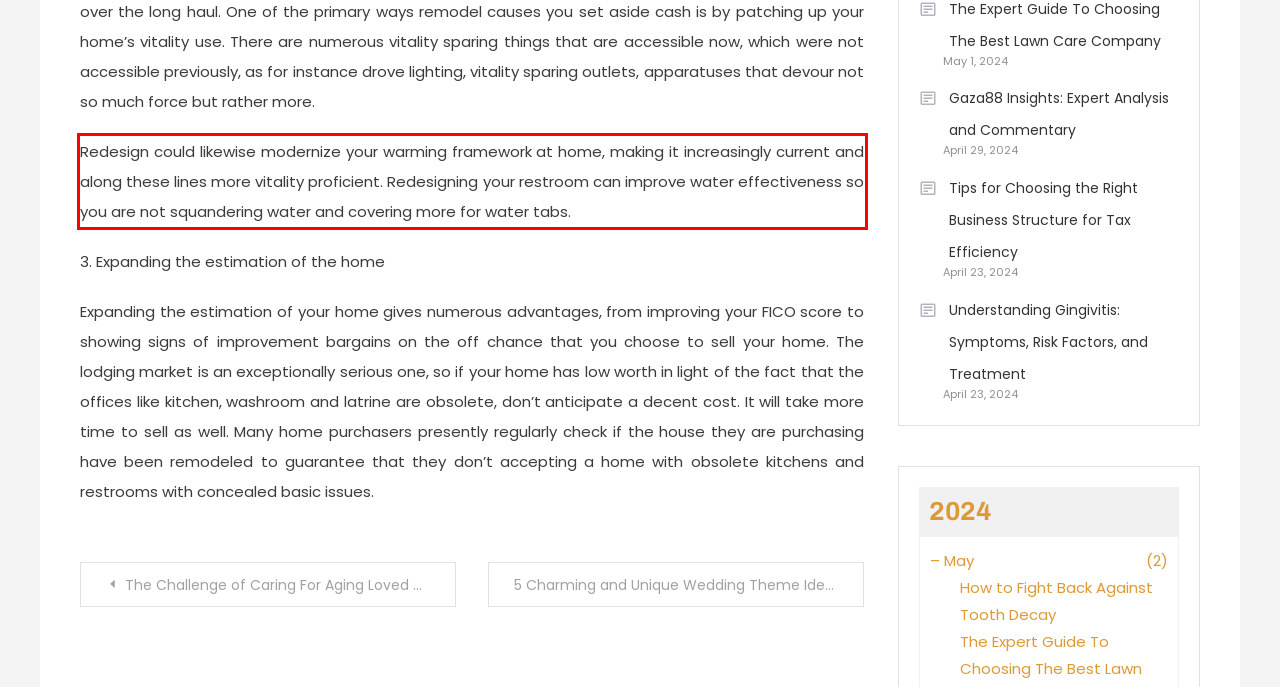Given a screenshot of a webpage, identify the red bounding box and perform OCR to recognize the text within that box.

Redesign could likewise modernize your warming framework at home, making it increasingly current and along these lines more vitality proficient. Redesigning your restroom can improve water effectiveness so you are not squandering water and covering more for water tabs.